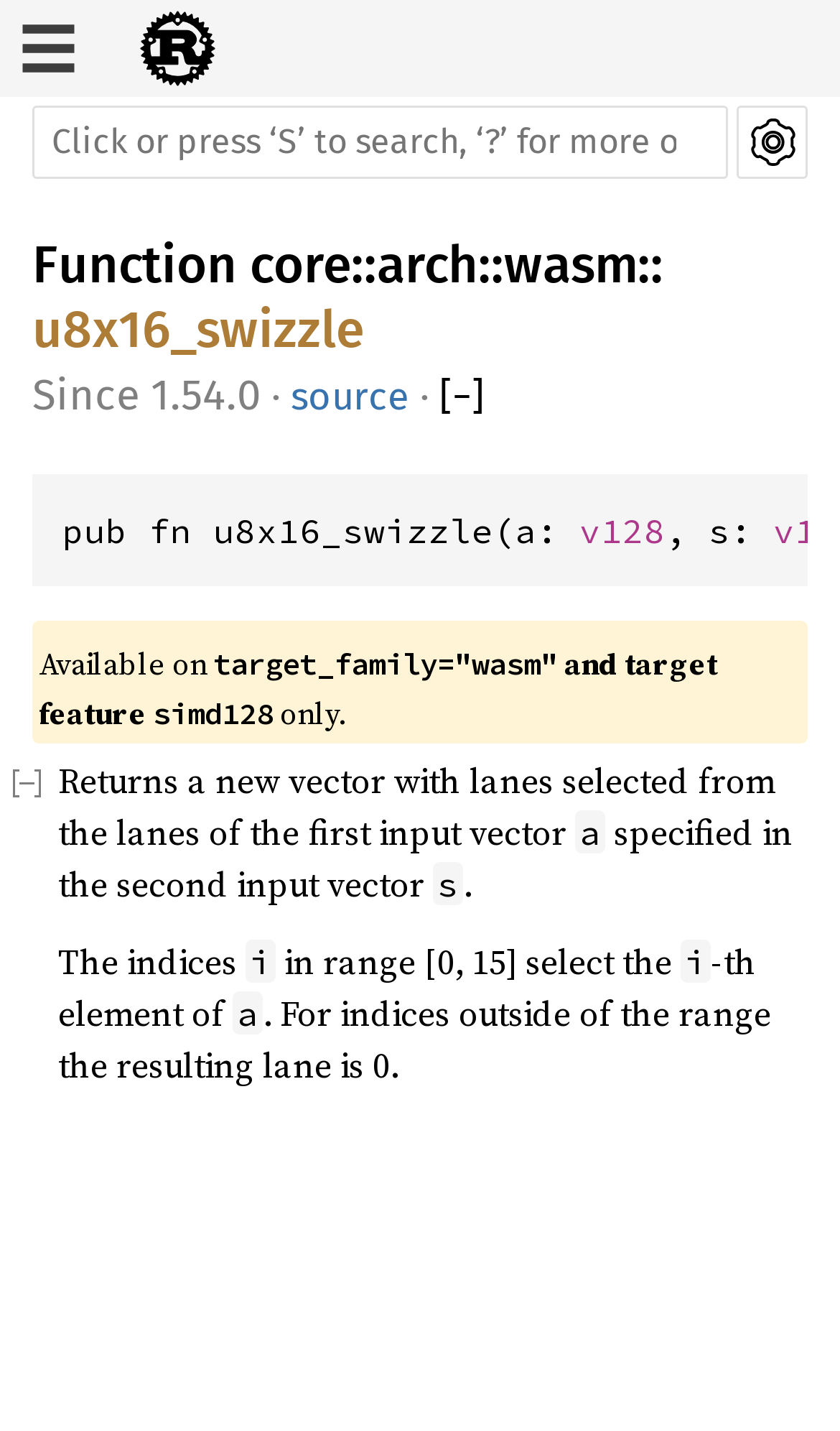Highlight the bounding box of the UI element that corresponds to this description: "[−]".

[0.523, 0.262, 0.577, 0.293]